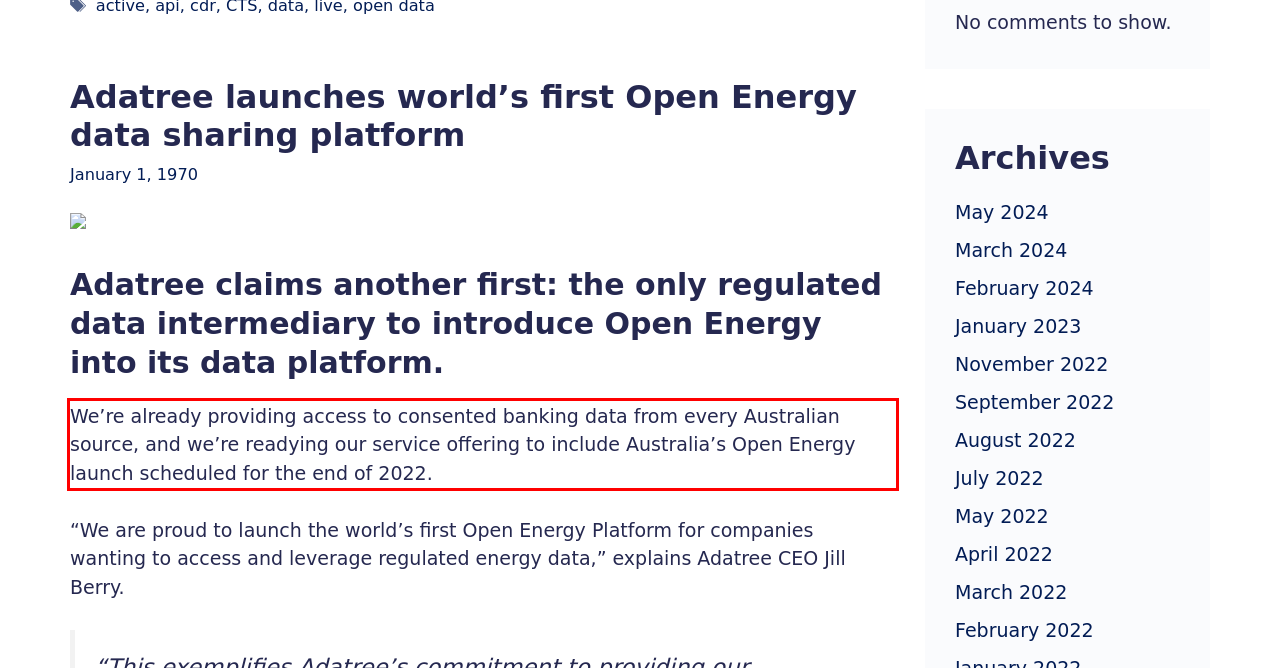You have a webpage screenshot with a red rectangle surrounding a UI element. Extract the text content from within this red bounding box.

We’re already providing access to consented banking data from every Australian source, and we’re readying our service offering to include Australia’s Open Energy launch scheduled for the end of 2022.